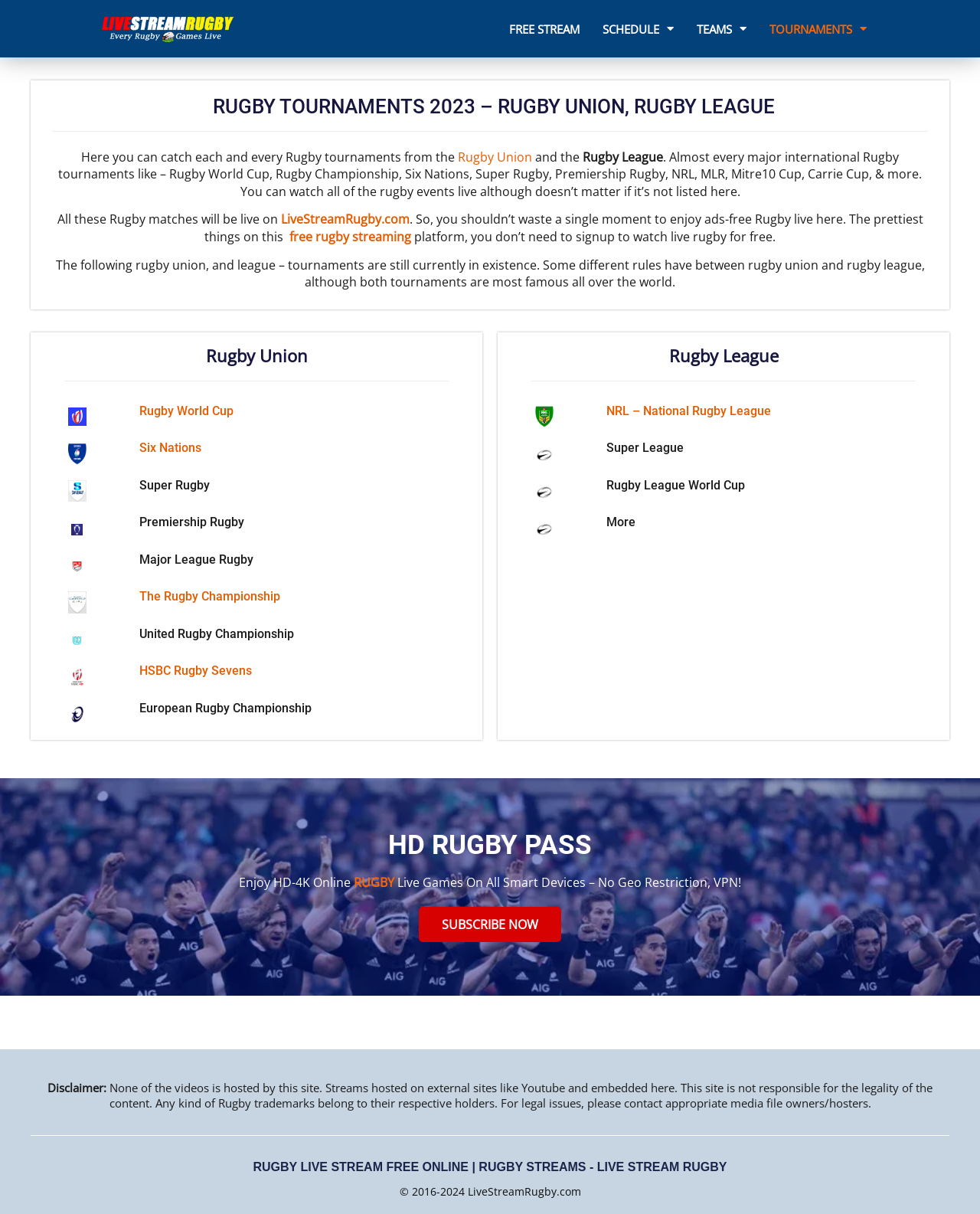What type of tournaments are listed on this webpage?
Provide a detailed answer to the question using information from the image.

Based on the webpage content, it is clear that the webpage lists various rugby tournaments, including Rugby World Cup, Rugby Championship, Six Nations, Super Rugby, Premiership Rugby, NRL, MLR, Mitre10 Cup, Carrie Cup, and more.